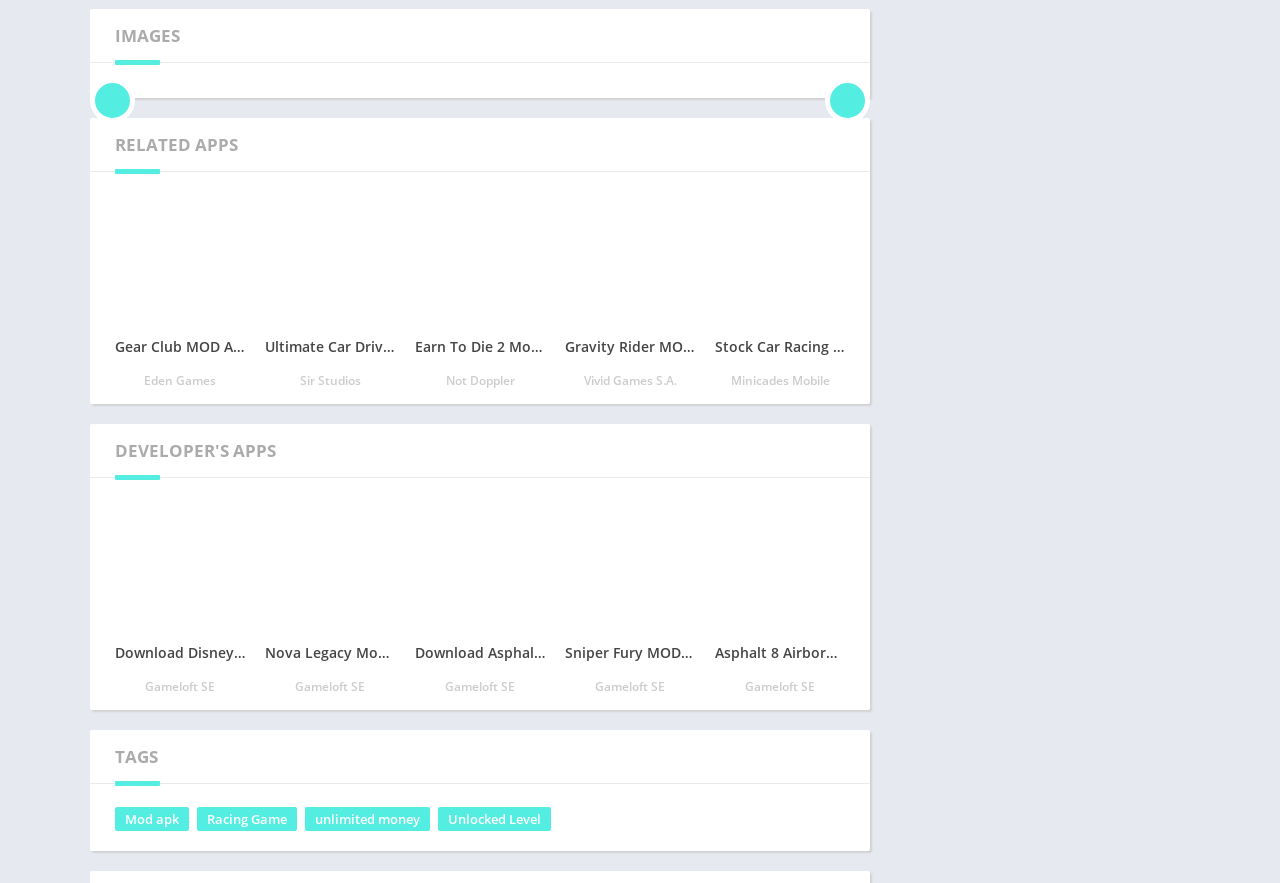What is the category of the 'Disney Magic Kingdom Mod Apk'? Look at the image and give a one-word or short phrase answer.

Racing Game